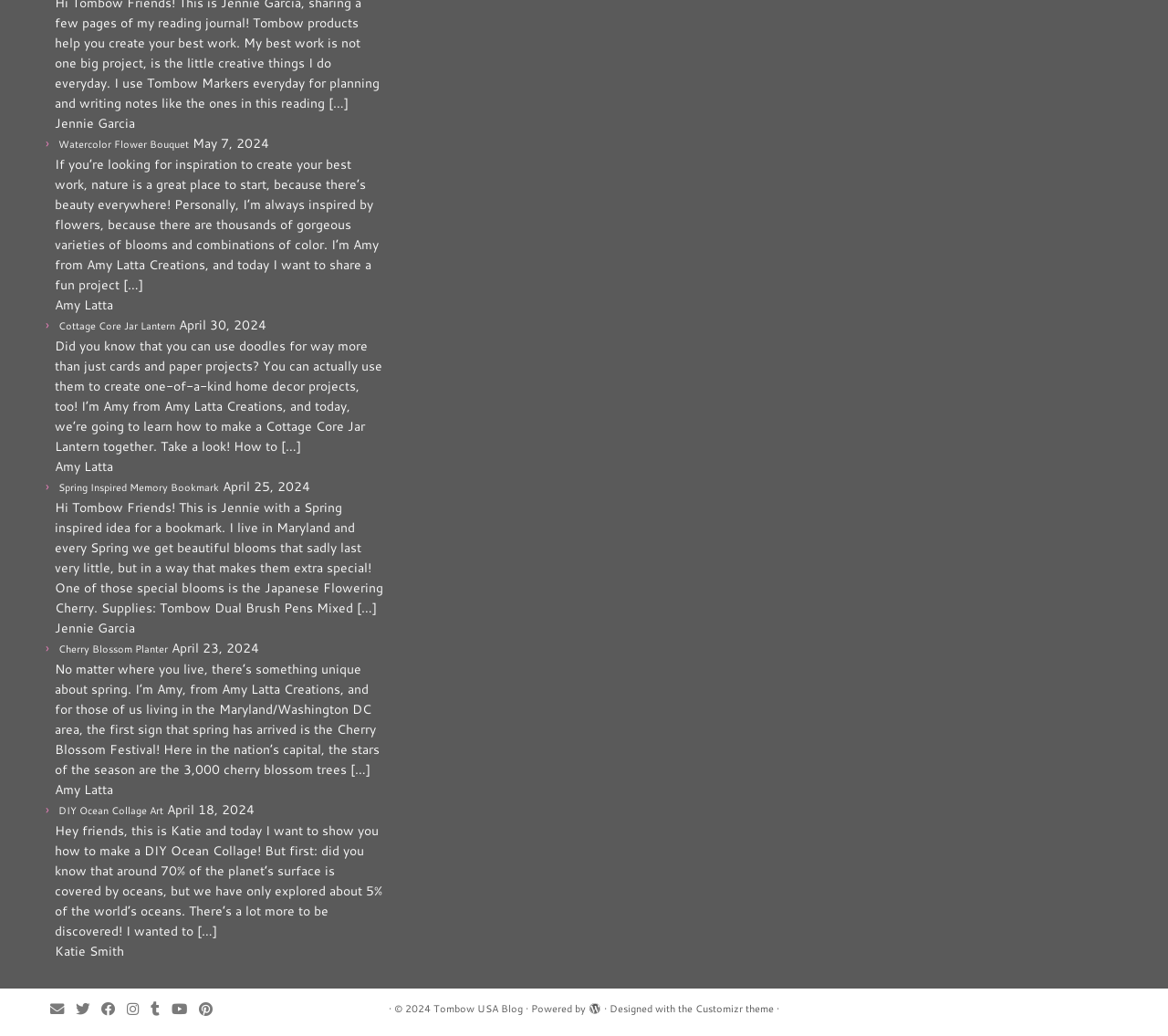Analyze the image and give a detailed response to the question:
What is the theme of the blog posts?

Based on the content of the blog posts, it appears that the theme is centered around nature and crafts, with posts featuring flowers, cherry blossoms, and ocean-inspired art.